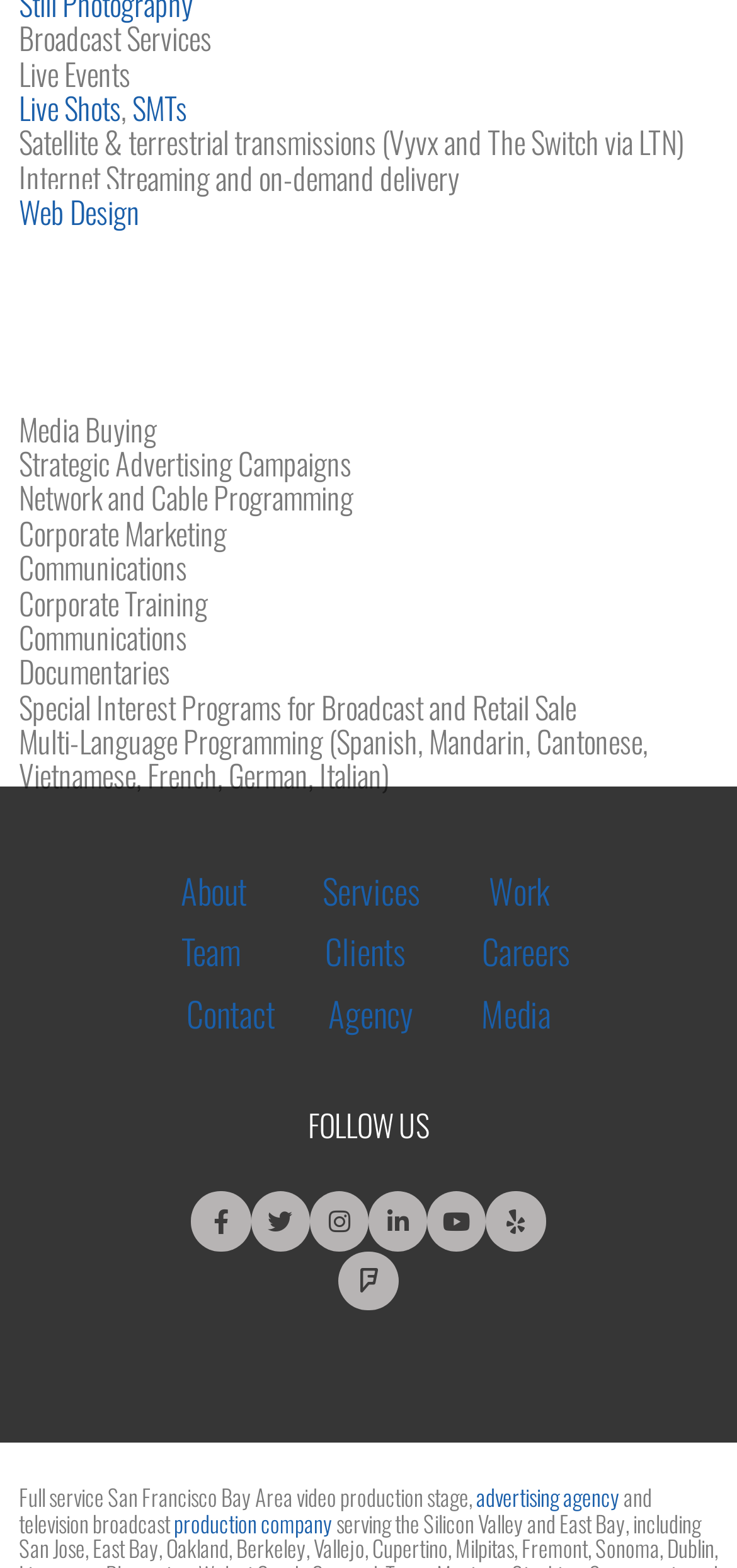What is the company's location?
Answer briefly with a single word or phrase based on the image.

San Francisco Bay Area